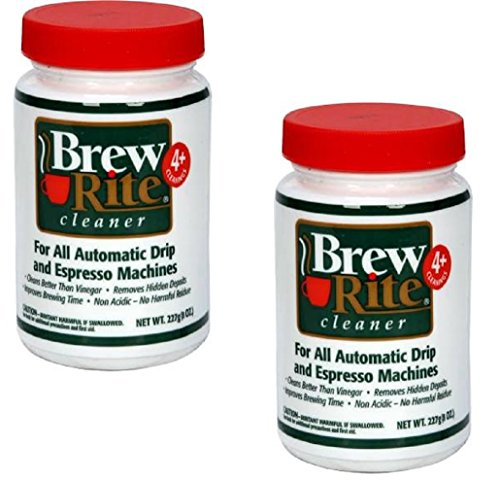Explain the contents of the image with as much detail as possible.

The image features two containers of Brew Rite Coffee Maker Cleaner, each designed for automatic drip and espresso machines. The labels prominently display the Brew Rite brand name in bold, ensuring easy recognition. Each jar holds 8 ounces of cleaner and boasts a bright red lid, which contrasts with the clean white container. The product is marketed as an effective solution for maintaining coffee equipment, claiming to clean better than vinegar while being non-acidic and free from harmful chemicals. This cleaner is particularly beneficial for ensuring the removal of hidden deposits and enhancing the longevity of coffee machines.